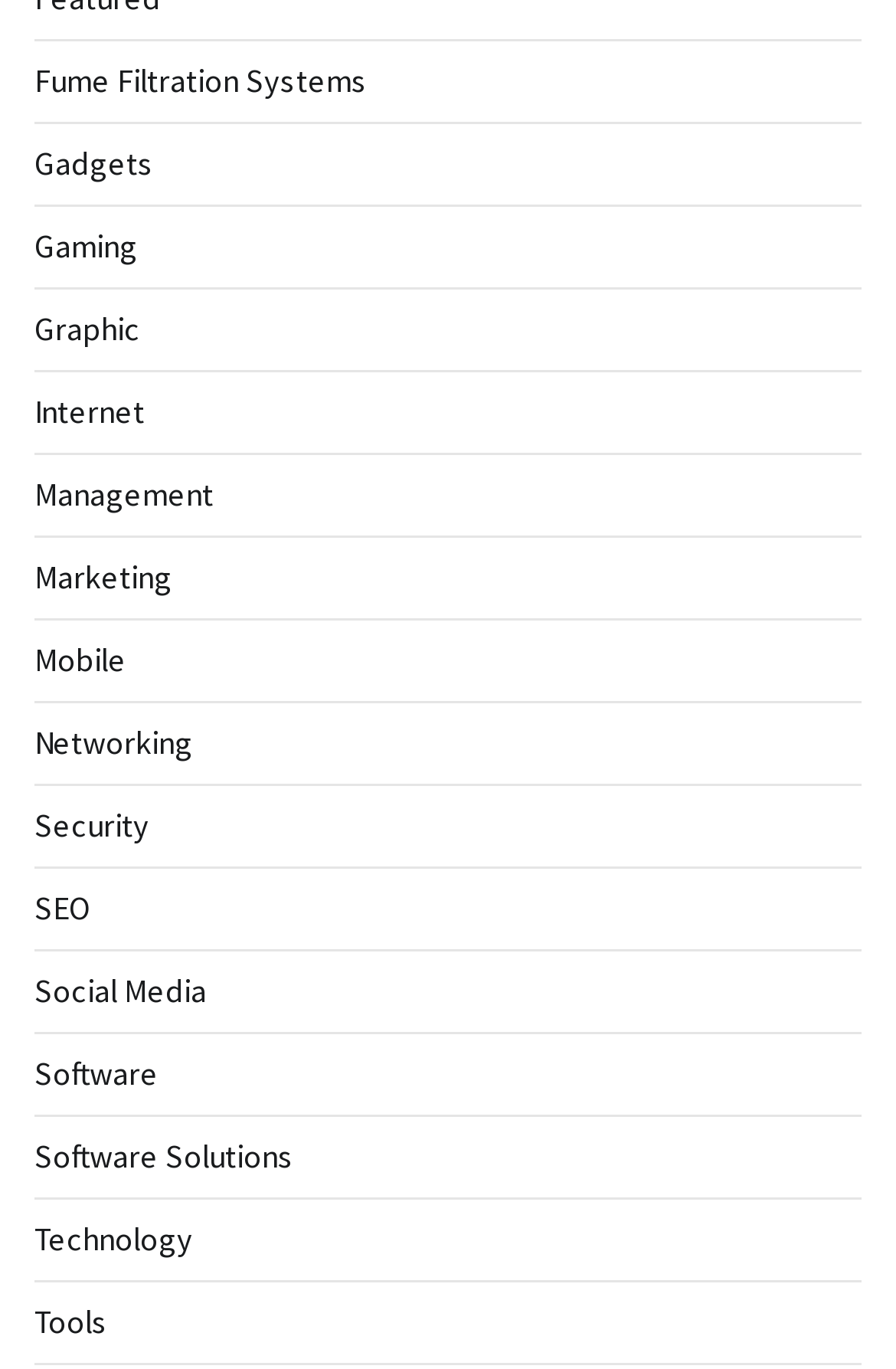Using floating point numbers between 0 and 1, provide the bounding box coordinates in the format (top-left x, top-left y, bottom-right x, bottom-right y). Locate the UI element described here: Fume Filtration Systems

[0.038, 0.044, 0.41, 0.074]